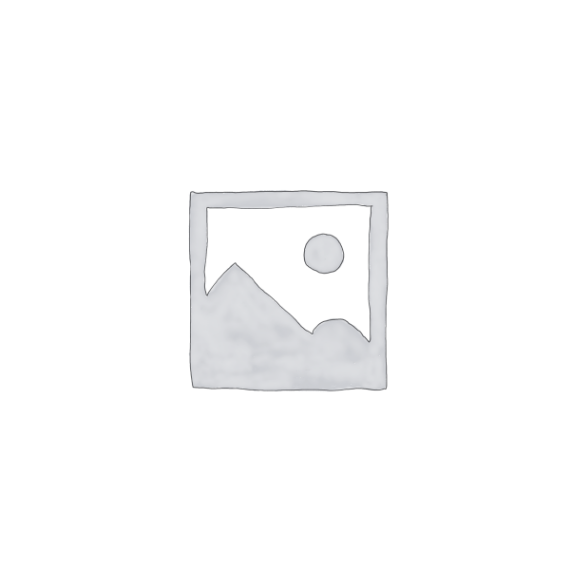Give a meticulous account of what the image depicts.

The image serves as a placeholder indicating where a visual representation related to the "Best 14000 GPD RO System in Jumeirah Beach Residence, Dubai" will be showcased. It encompasses a simple graphic design featuring mountainous outlines and a sun, typically used to denote scenic imagery, particularly in contexts related to water purification systems and the importance of clean water in residential areas. This image suggests a connection to the natural environment and reinforces the product's relevance to households wishing to ensure quality water supply.